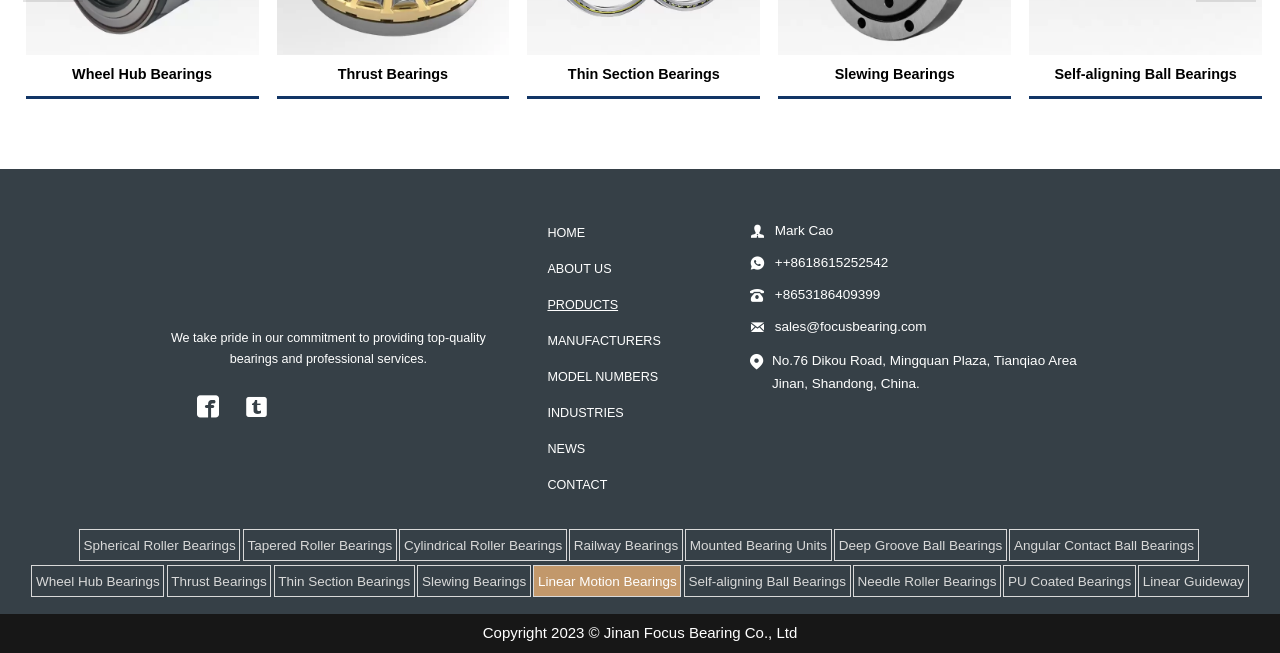Given the description of the UI element: "Angular Contact Ball Bearings", predict the bounding box coordinates in the form of [left, top, right, bottom], with each value being a float between 0 and 1.

[0.789, 0.81, 0.936, 0.859]